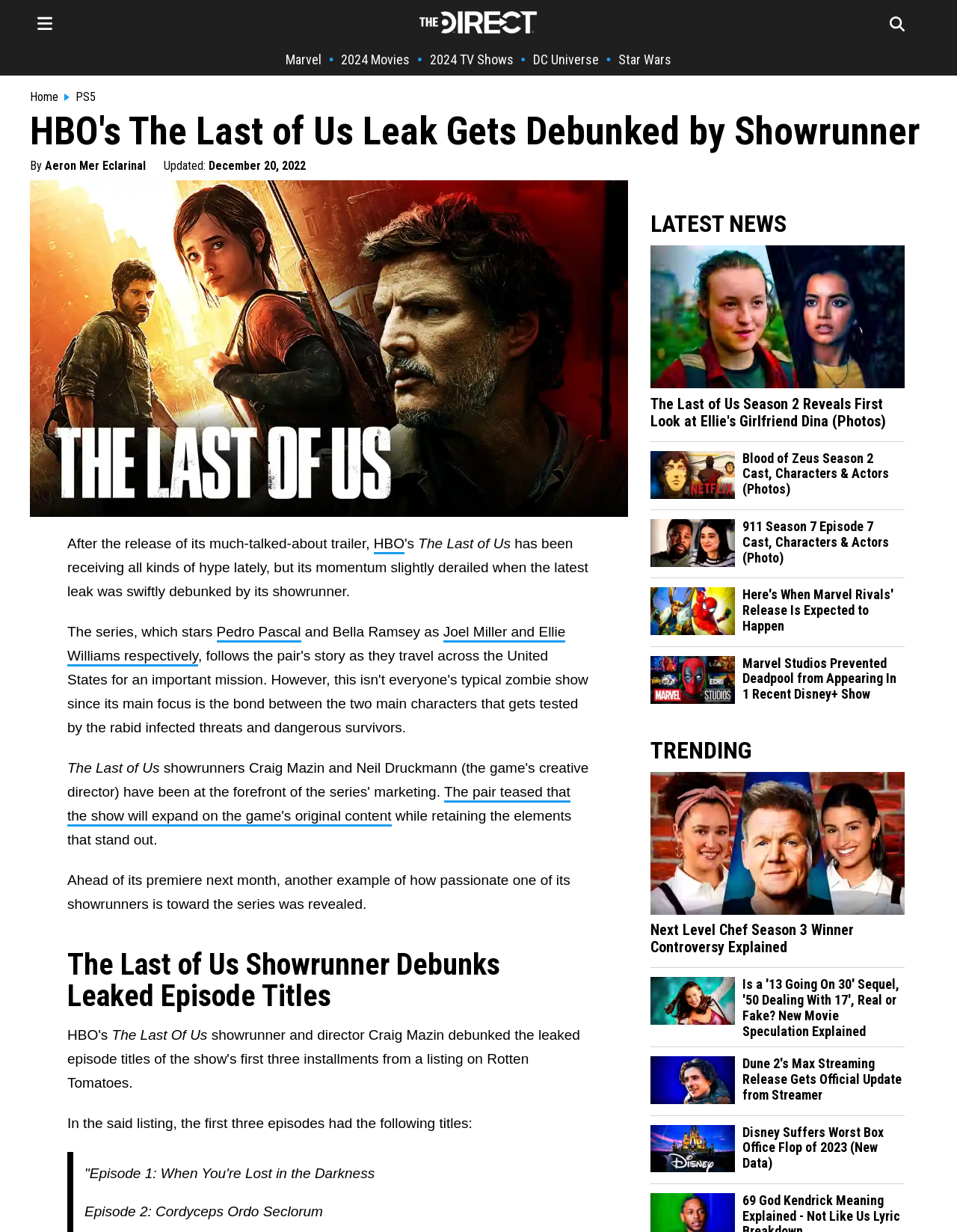Extract the primary heading text from the webpage.

HBO's The Last of Us Leak Gets Debunked by Showrunner